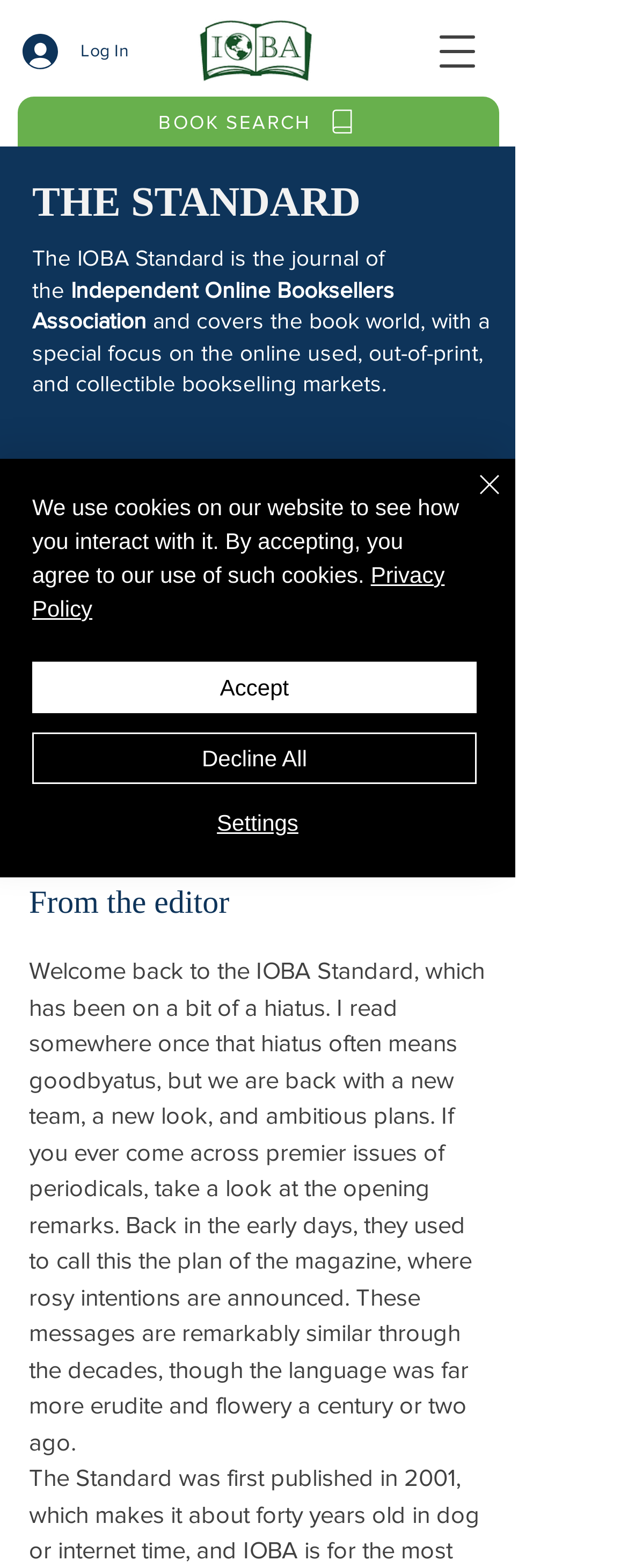Please locate the bounding box coordinates of the element that should be clicked to achieve the given instruction: "Search for books".

[0.028, 0.062, 0.795, 0.093]